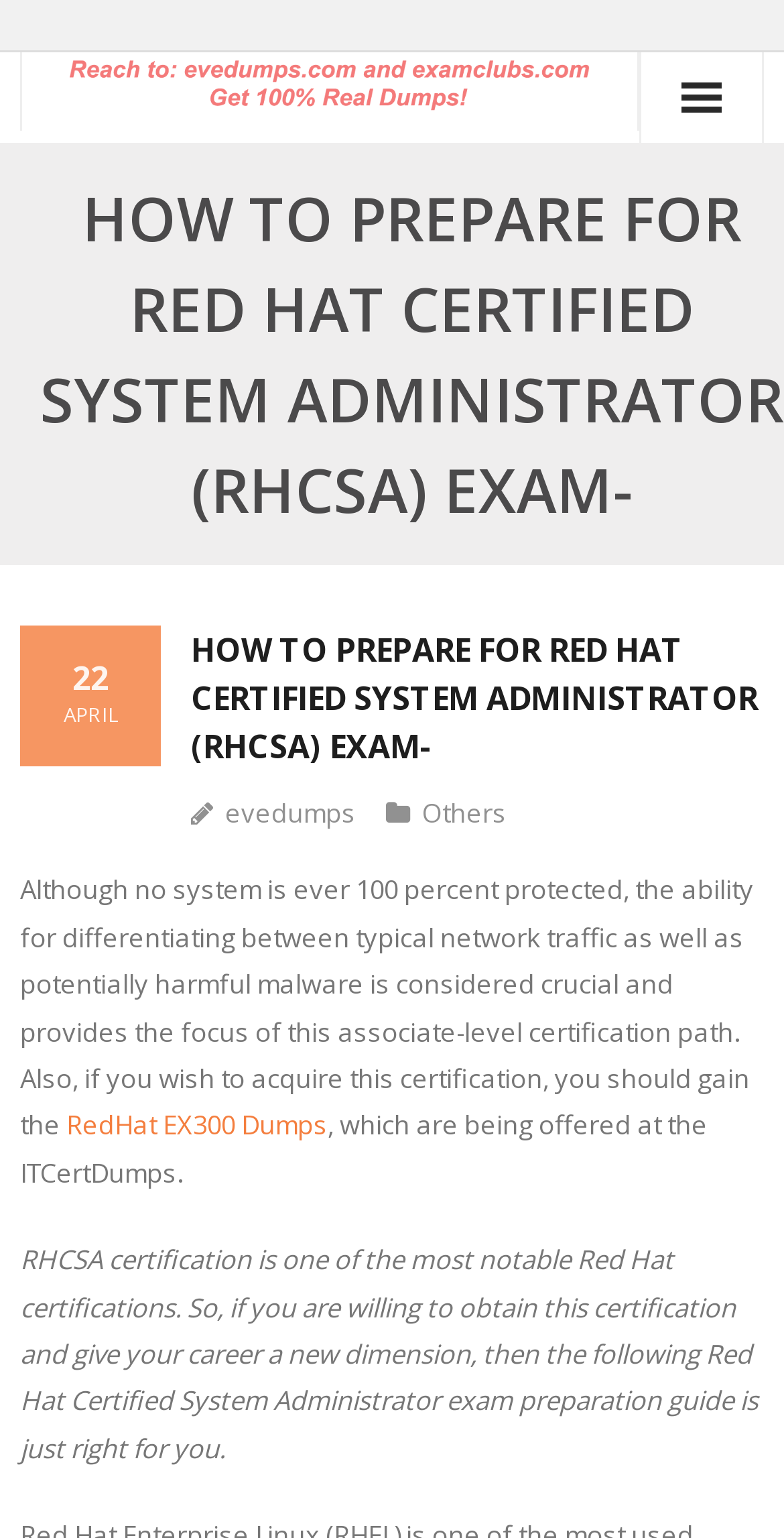Analyze and describe the webpage in a detailed narrative.

The webpage is about preparing for the Red Hat Certified System Administrator (RHCSA) exam. At the top, there is a logo with the text "Best IT Certification Exam Preparation Share" accompanied by an image. Below the logo, there is a navigation menu with links to various certification categories, including Cisco, AWS, PMP, and others.

The main content of the webpage is divided into sections. The first section has a heading that matches the title of the webpage, "HOW TO PREPARE FOR RED HAT CERTIFIED SYSTEM ADMINISTRATOR (RHCSA) EXAM-". Below the heading, there is a subheading with the date "22 APRIL" and links to "evedumps" and "Others".

The main article starts with a paragraph of text that explains the importance of differentiating between typical network traffic and potentially harmful malware. The text also mentions that acquiring the RHCSA certification requires gaining the necessary knowledge and skills.

There is a link to "RedHat EX300 Dumps" in the middle of the article, which is likely a resource for exam preparation. The article continues with a paragraph of text that describes the RHCSA certification as one of the most notable Red Hat certifications and provides a guide for exam preparation.